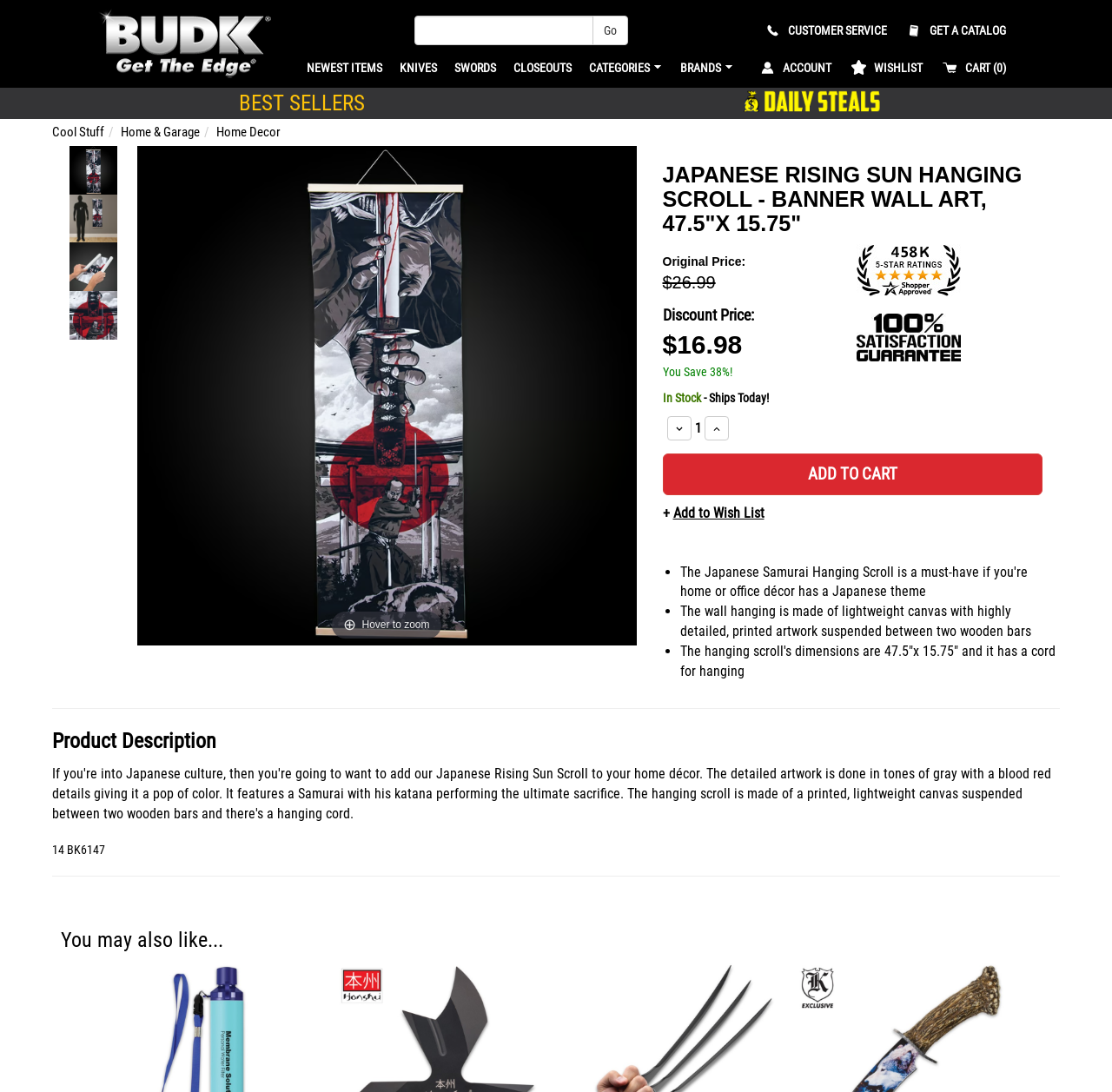Using the provided description Account, find the bounding box coordinates for the UI element. Provide the coordinates in (top-left x, top-left y, bottom-right x, bottom-right y) format, ensuring all values are between 0 and 1.

[0.683, 0.056, 0.747, 0.068]